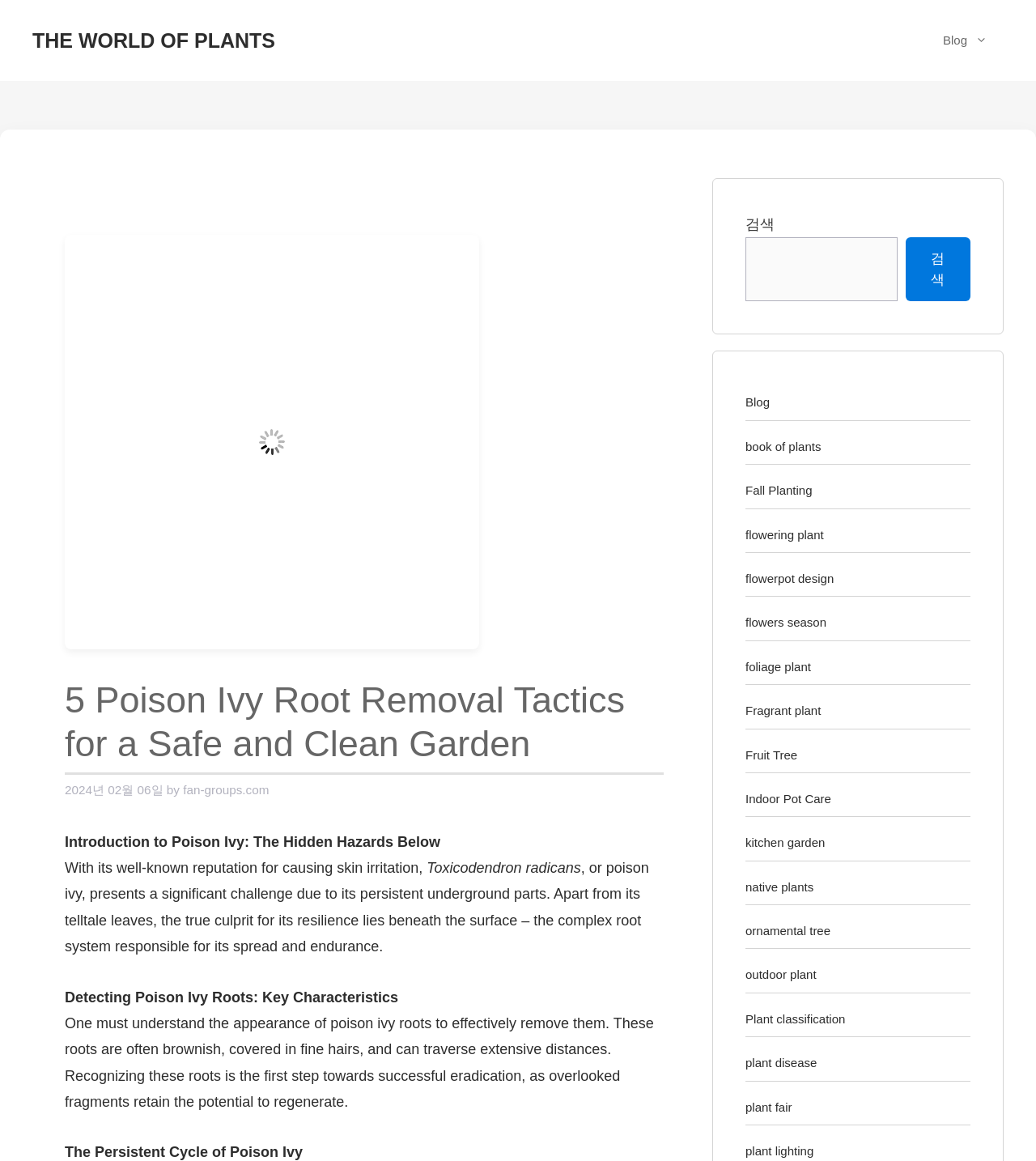Using the webpage screenshot, locate the HTML element that fits the following description and provide its bounding box: "Indoor Pot Care".

[0.72, 0.682, 0.802, 0.694]